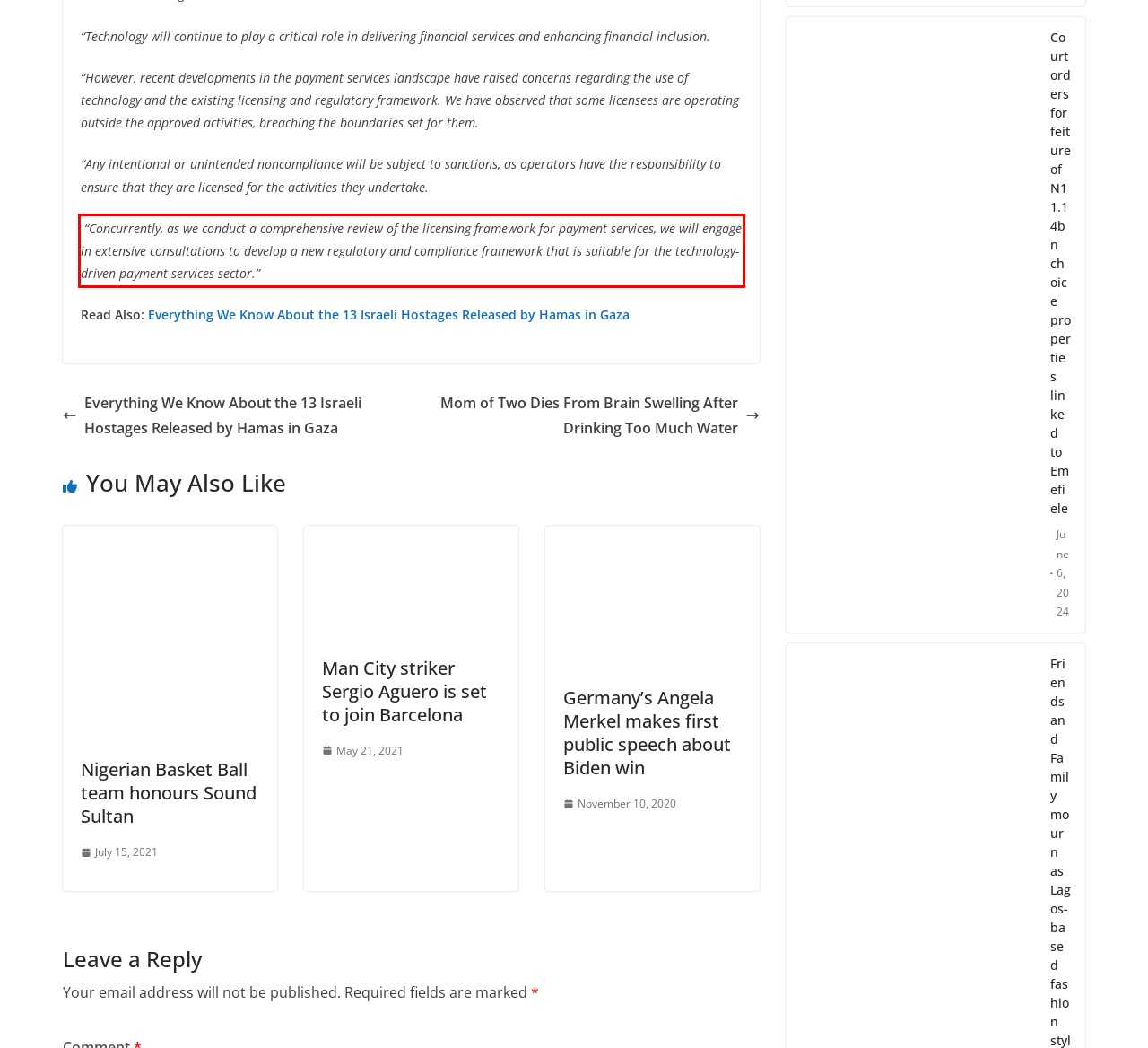From the given screenshot of a webpage, identify the red bounding box and extract the text content within it.

“Concurrently, as we conduct a comprehensive review of the licensing framework for payment services, we will engage in extensive consultations to develop a new regulatory and compliance framework that is suitable for the technology-driven payment services sector.”